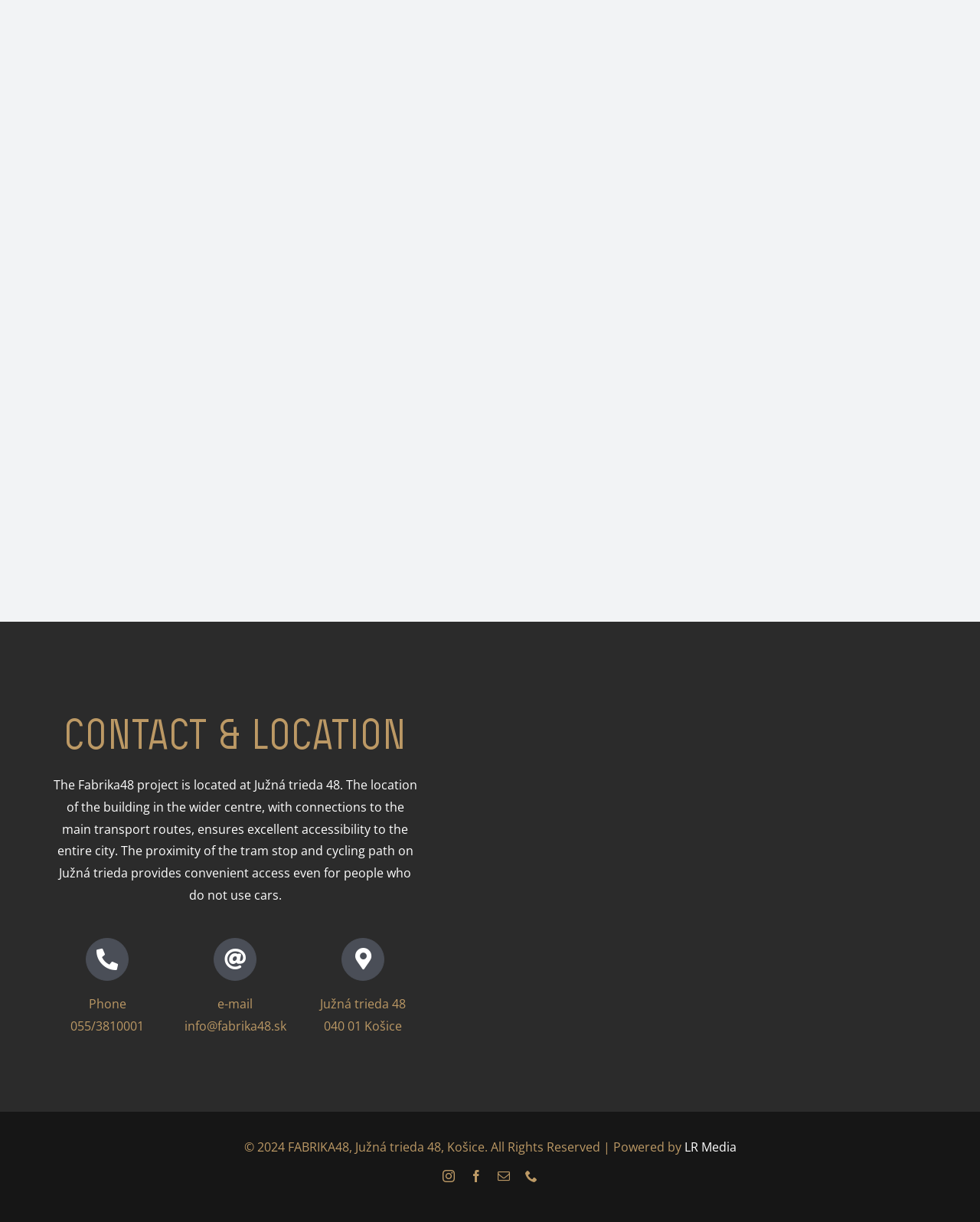Identify the bounding box coordinates for the UI element described as: "LR Media". The coordinates should be provided as four floats between 0 and 1: [left, top, right, bottom].

[0.698, 0.931, 0.751, 0.945]